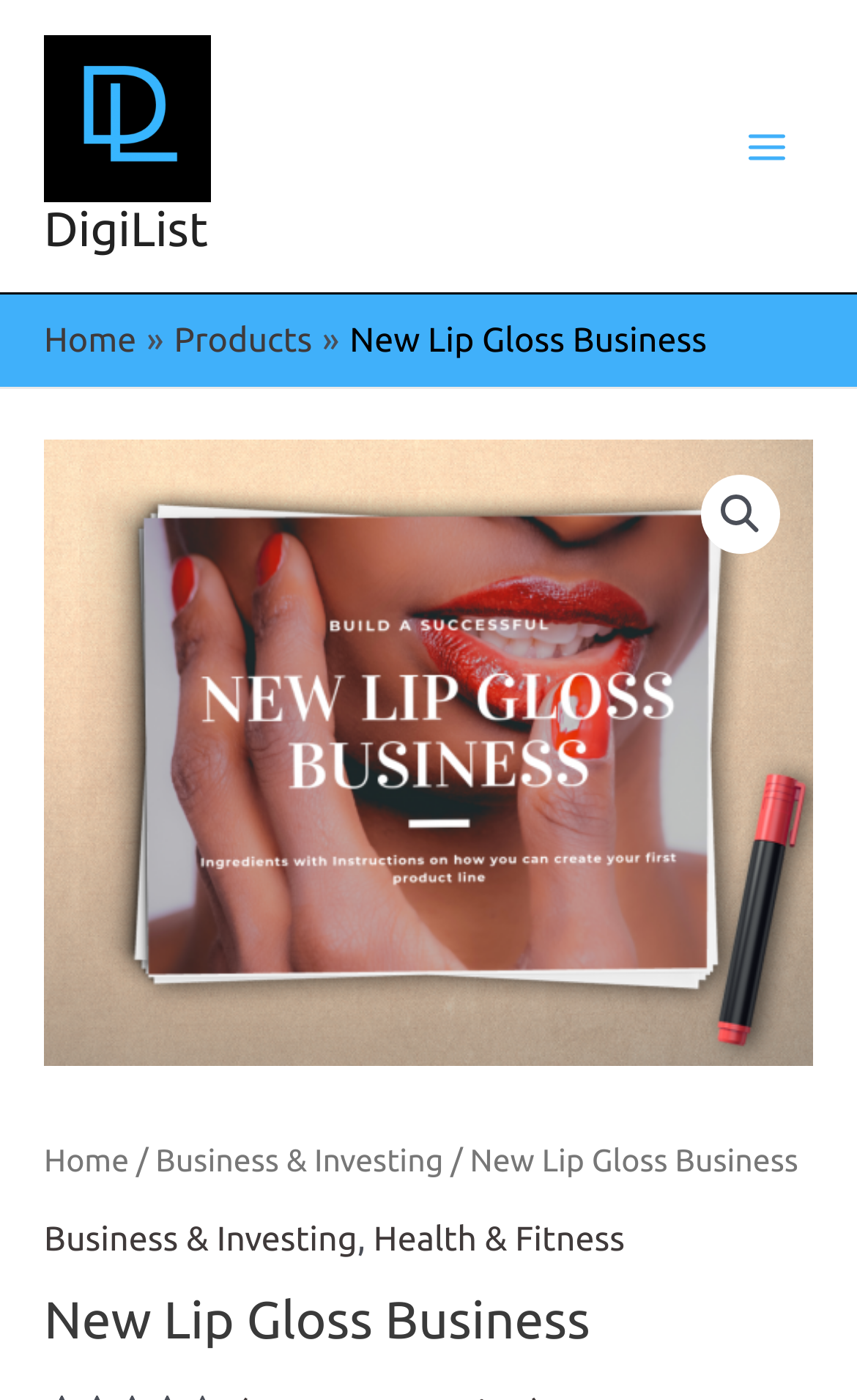Predict the bounding box coordinates of the area that should be clicked to accomplish the following instruction: "Share on Facebook". The bounding box coordinates should consist of four float numbers between 0 and 1, i.e., [left, top, right, bottom].

None